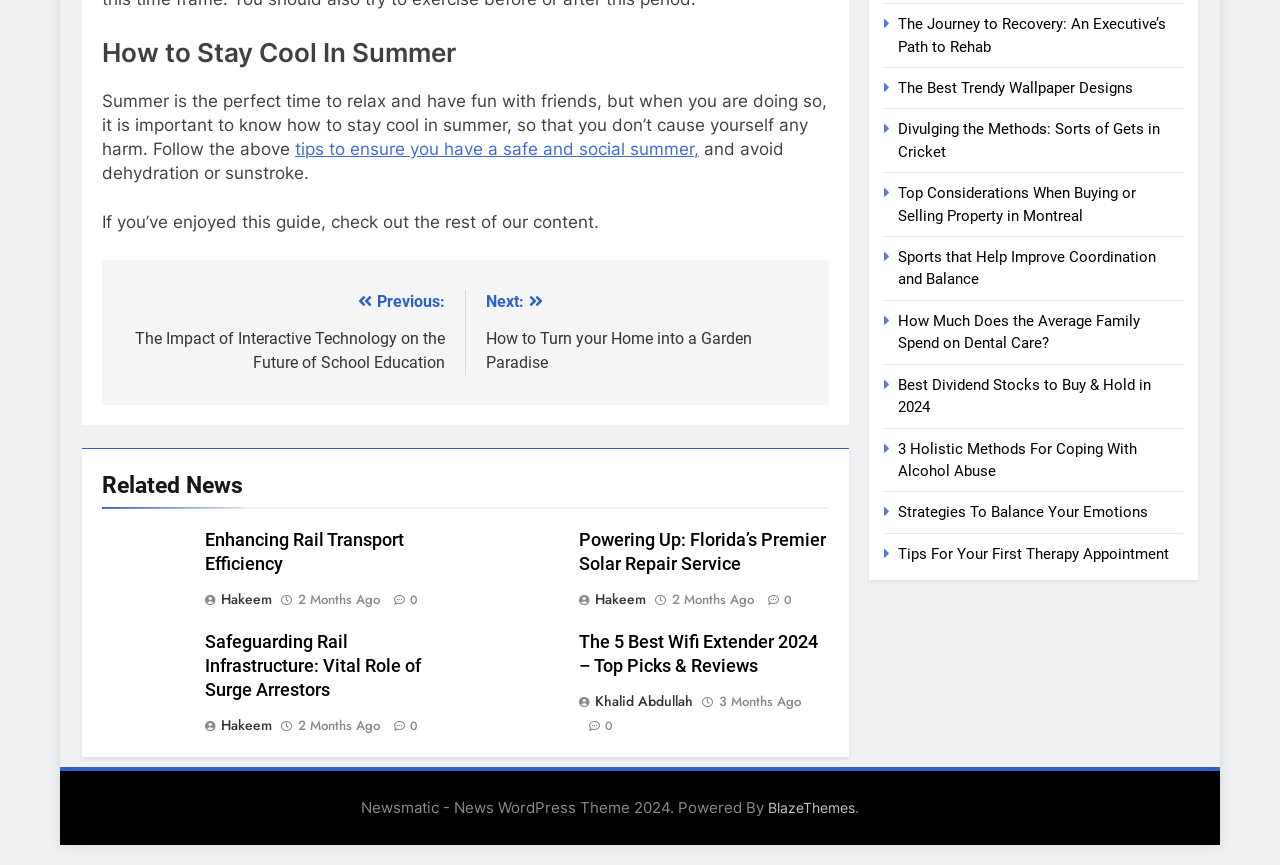What is the author of the article 'Powering Up: Florida’s Premier Solar Repair Service'?
Answer the question using a single word or phrase, according to the image.

Hakeem